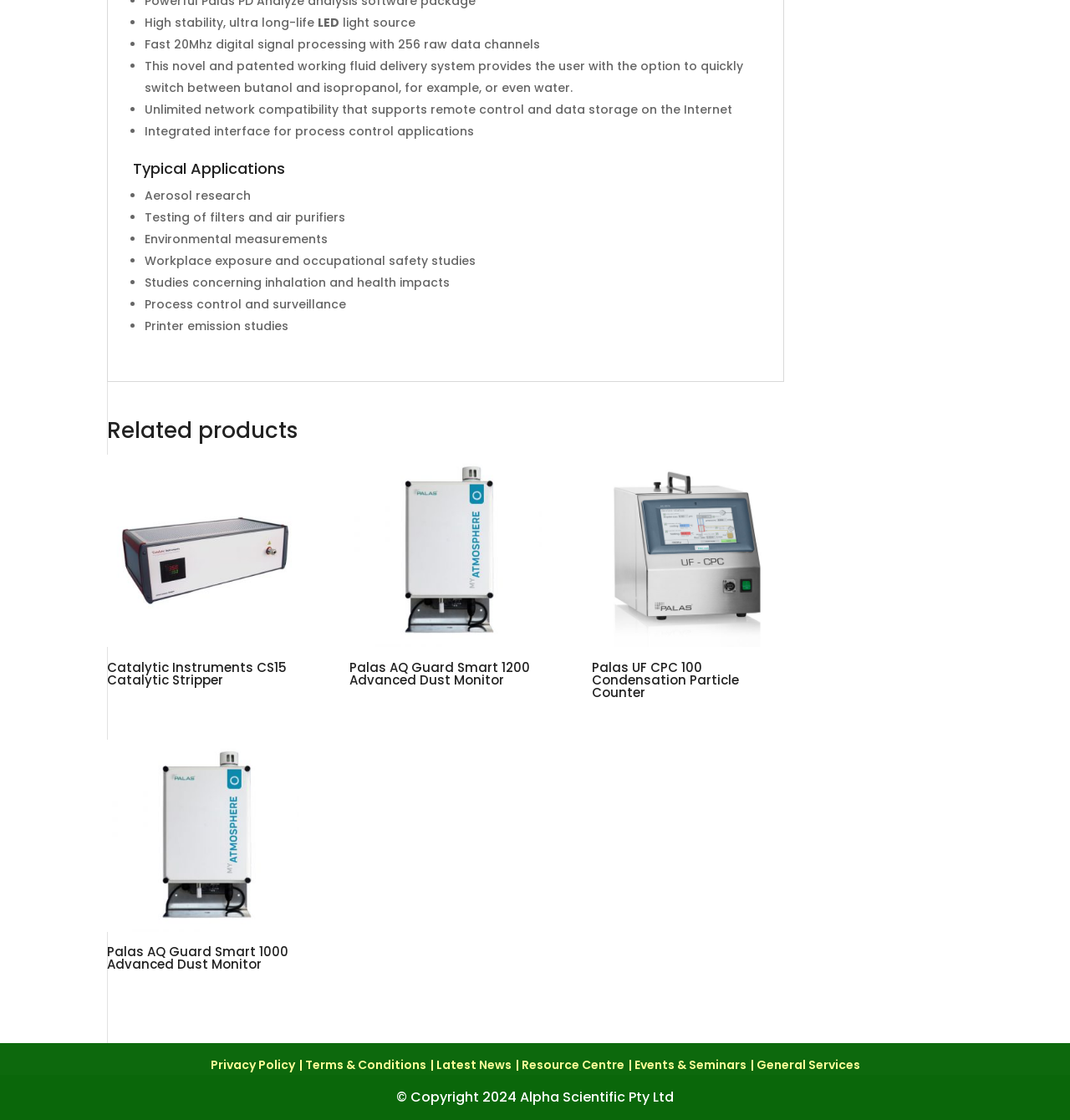Can you find the bounding box coordinates of the area I should click to execute the following instruction: "Find more about Hypebot"?

None